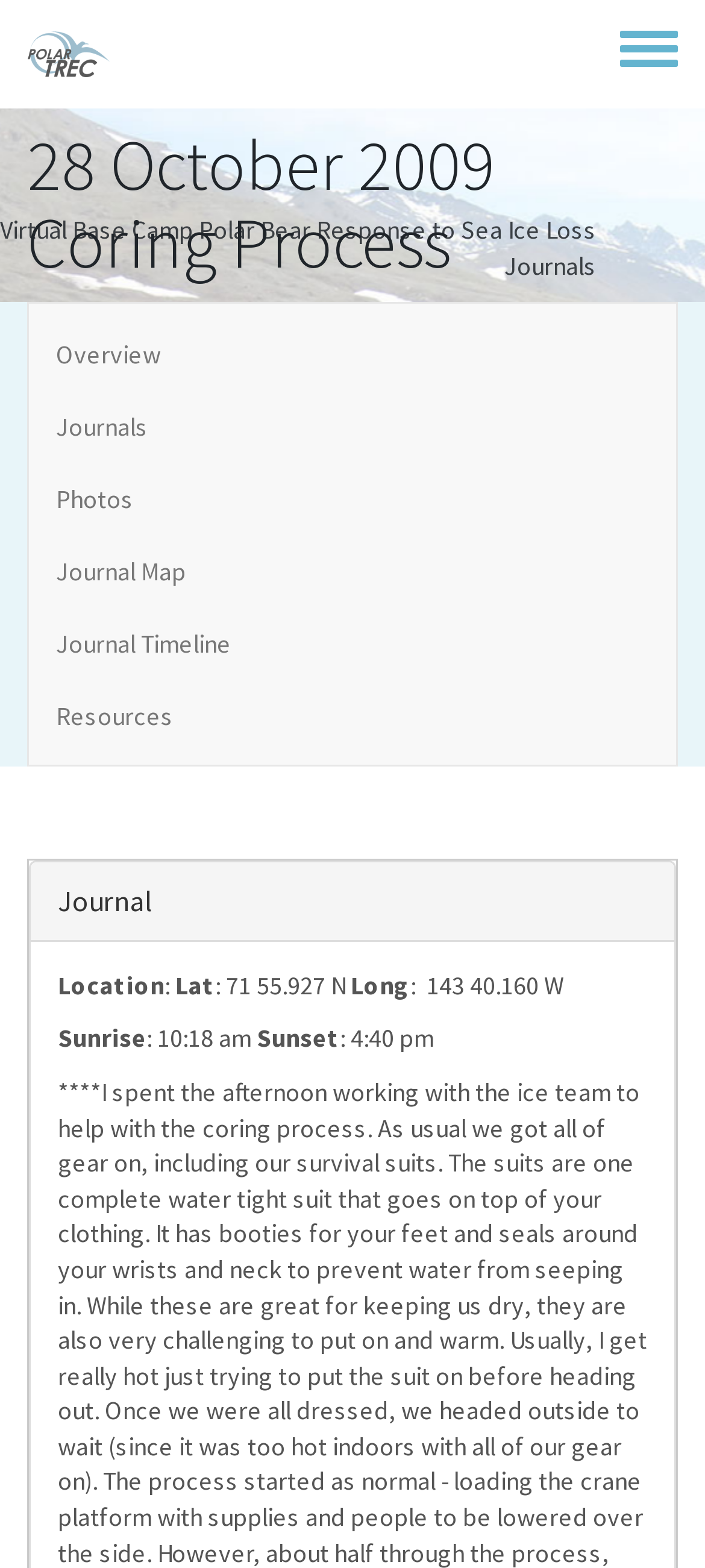Determine the bounding box coordinates for the UI element matching this description: "Journals".

[0.715, 0.159, 0.846, 0.18]